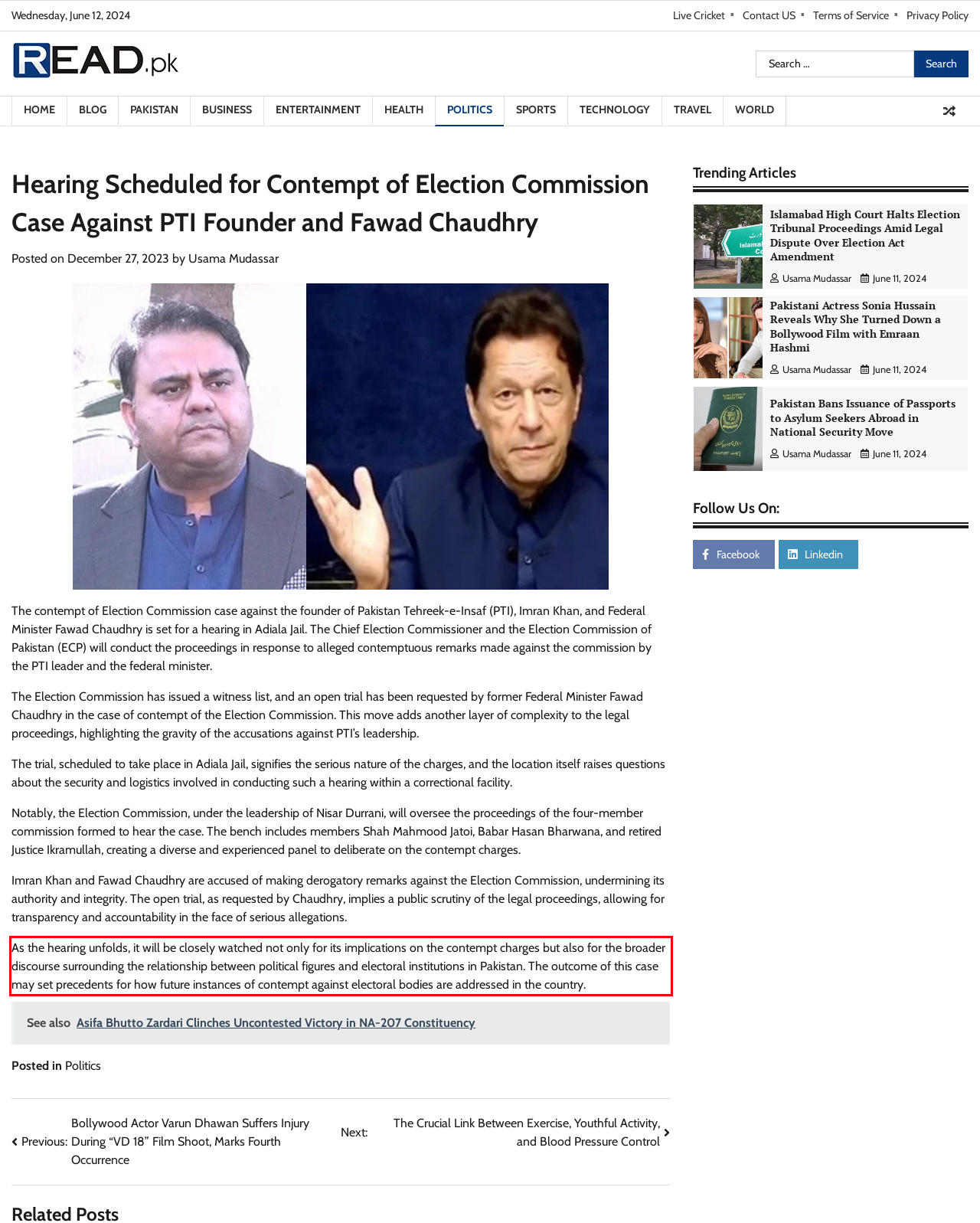Using the provided webpage screenshot, recognize the text content in the area marked by the red bounding box.

As the hearing unfolds, it will be closely watched not only for its implications on the contempt charges but also for the broader discourse surrounding the relationship between political figures and electoral institutions in Pakistan. The outcome of this case may set precedents for how future instances of contempt against electoral bodies are addressed in the country.